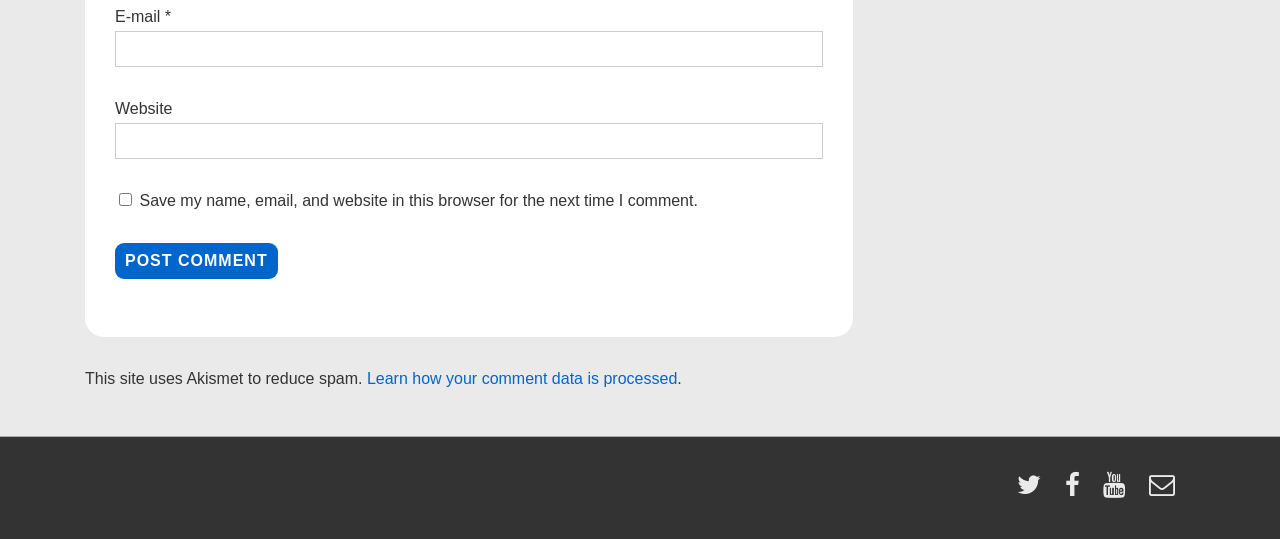Provide a one-word or short-phrase response to the question:
What is the text on the button?

POST COMMENT